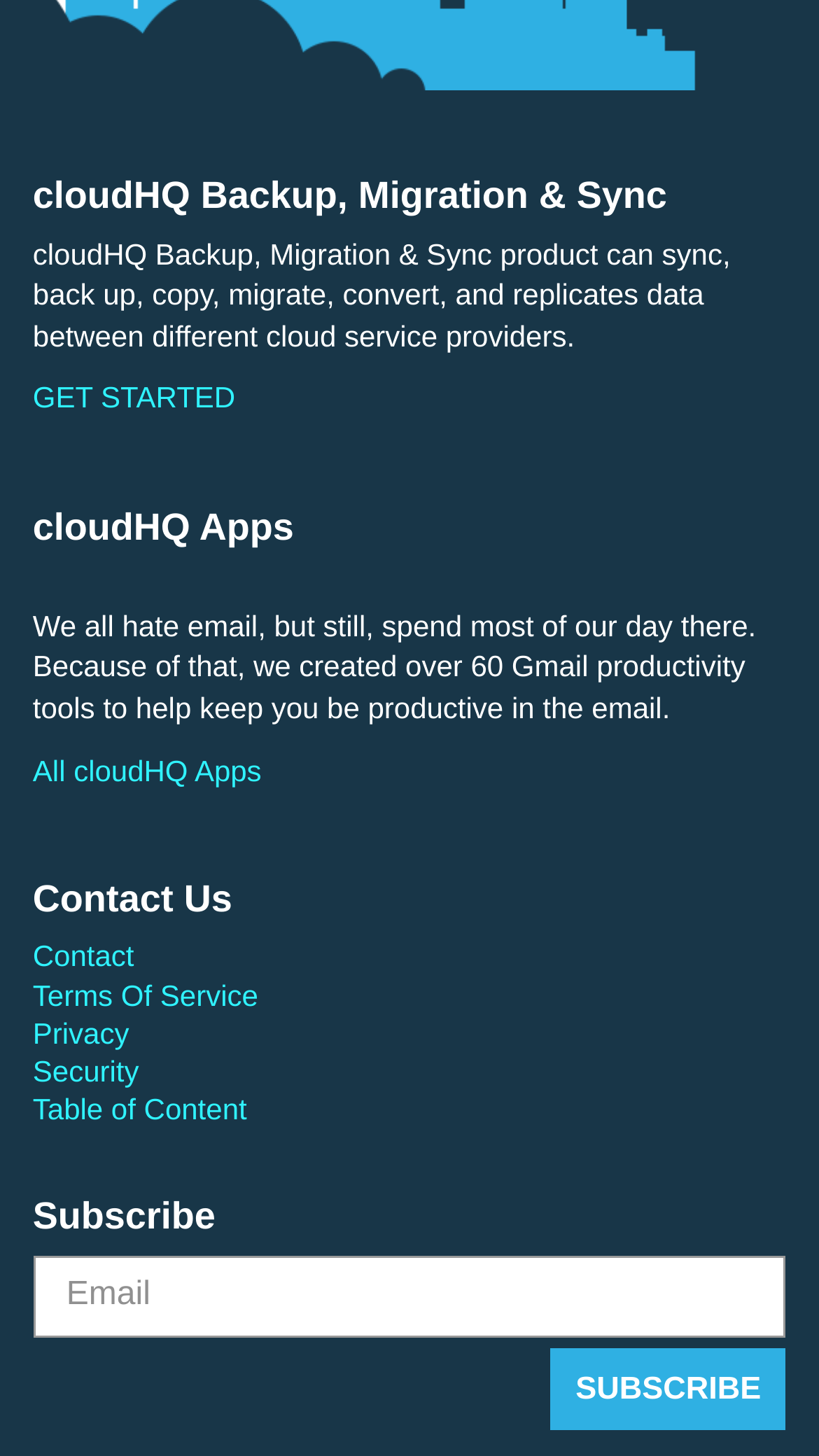Predict the bounding box coordinates of the area that should be clicked to accomplish the following instruction: "Click the READ MORE link". The bounding box coordinates should consist of four float numbers between 0 and 1, i.e., [left, top, right, bottom].

None